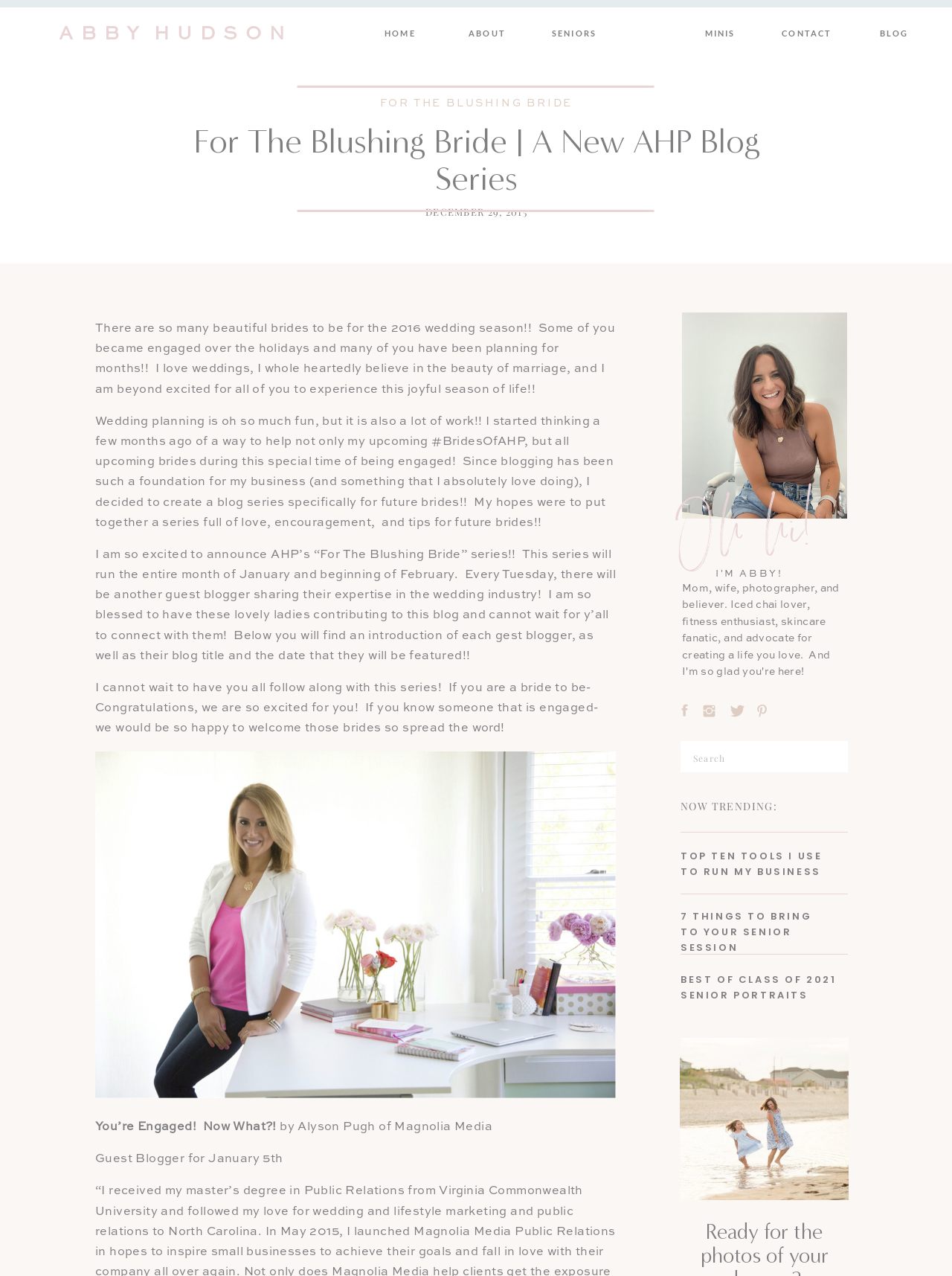How many images are there in the trending section?
Using the image, give a concise answer in the form of a single word or short phrase.

4